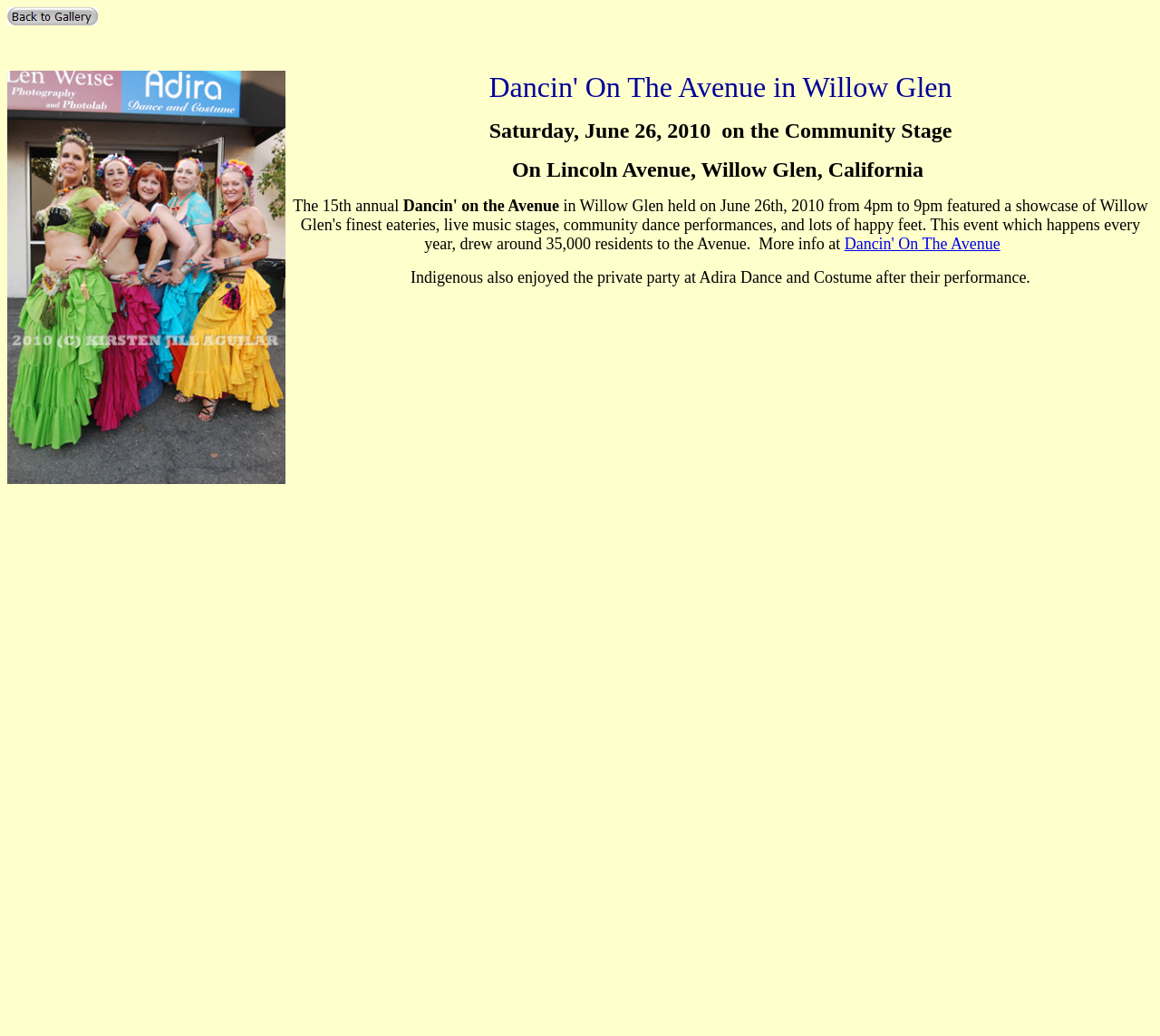Provide the bounding box coordinates of the UI element this sentence describes: "Dancin' On The Avenue".

[0.728, 0.227, 0.862, 0.244]